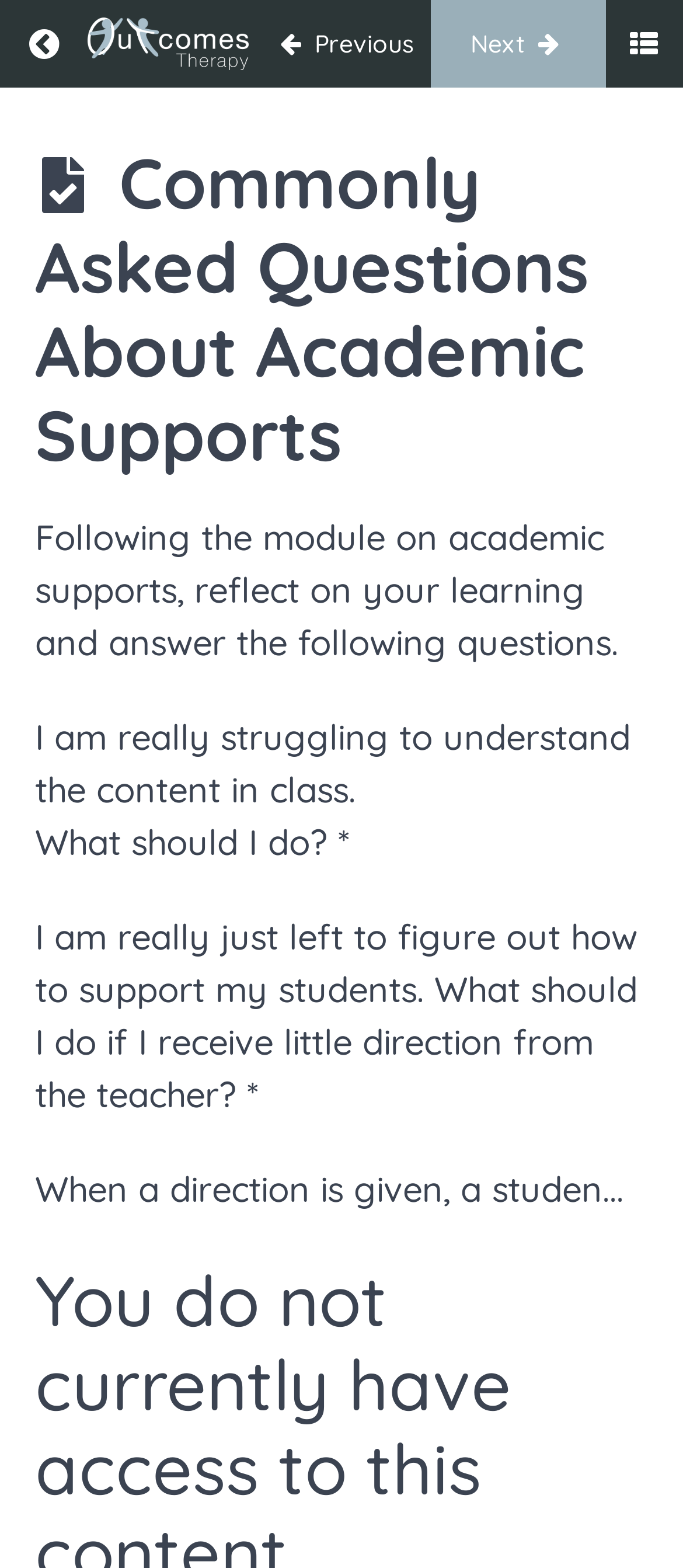Locate the bounding box coordinates of the area where you should click to accomplish the instruction: "Click the 'Return to course' link".

[0.0, 0.008, 0.128, 0.048]